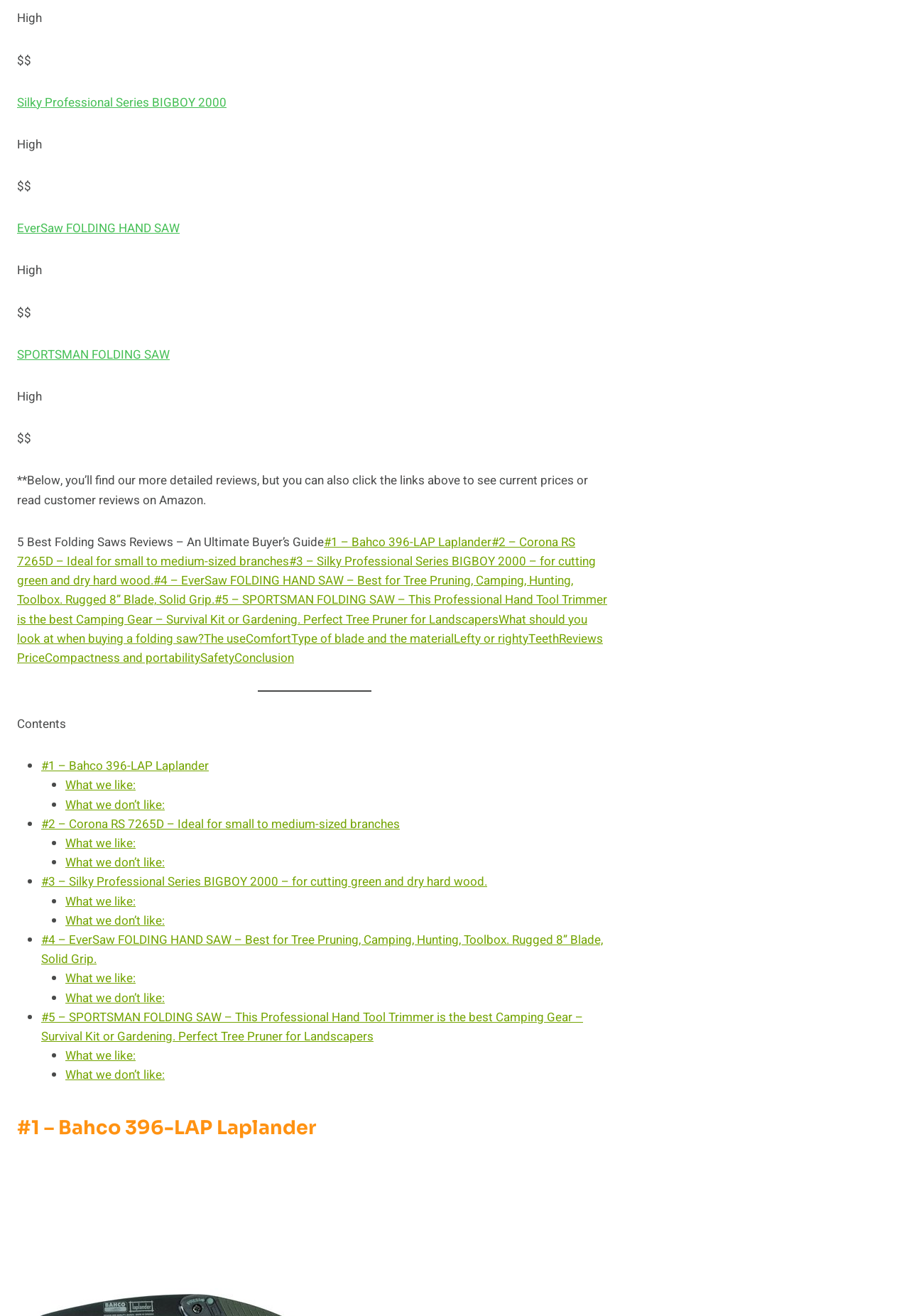Please locate the bounding box coordinates of the element's region that needs to be clicked to follow the instruction: "View the contents of the webpage". The bounding box coordinates should be provided as four float numbers between 0 and 1, i.e., [left, top, right, bottom].

[0.019, 0.543, 0.073, 0.557]